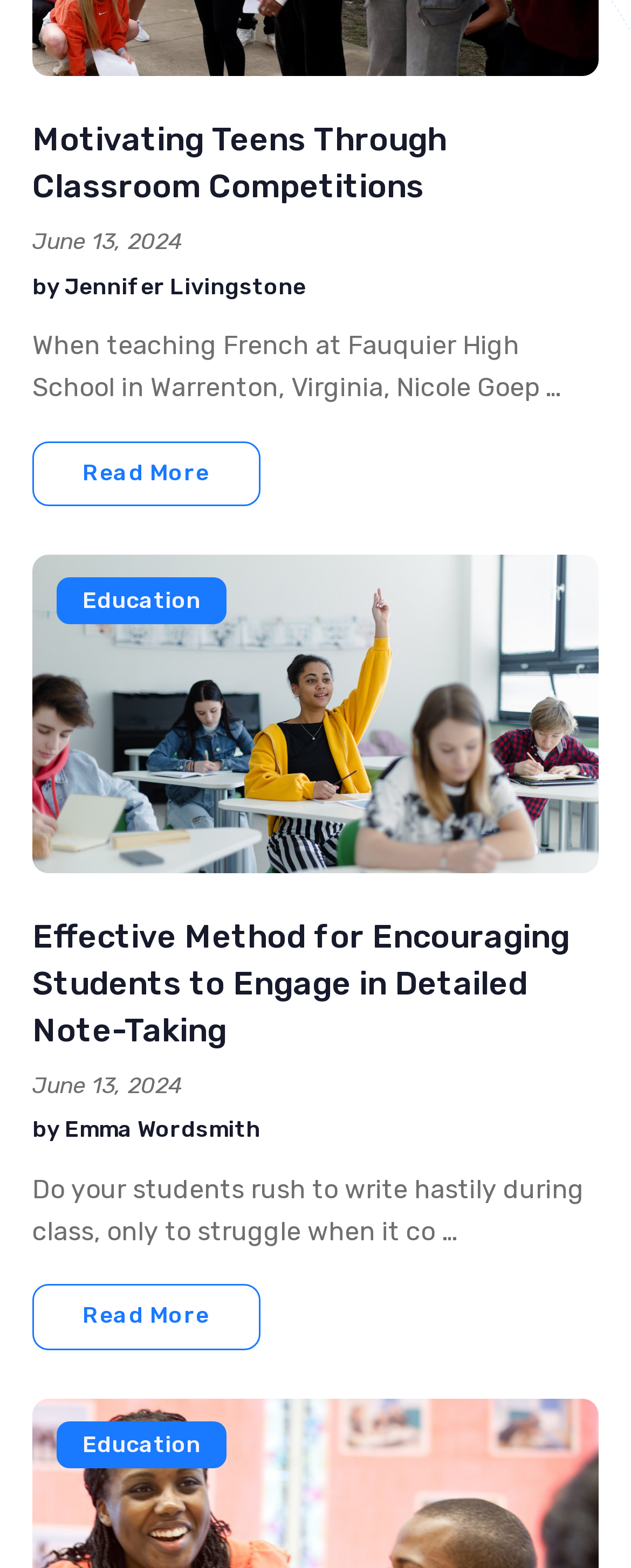Who wrote the second article?
Please give a detailed and elaborate explanation in response to the question.

The second article's author is mentioned as 'by Emma Wordsmith', which indicates that Emma Wordsmith is the writer of the article.